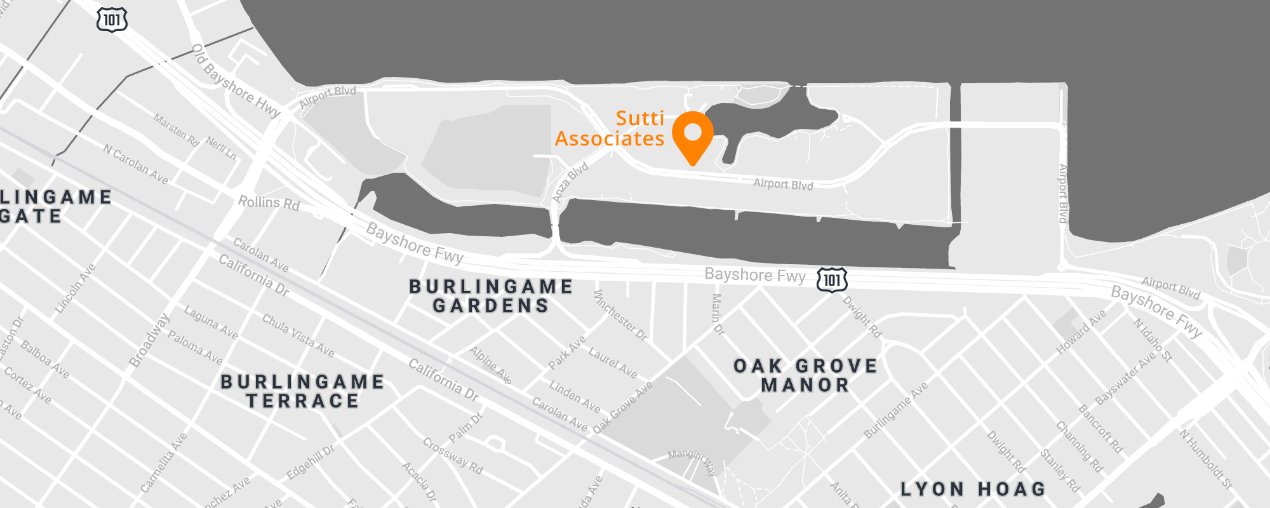What is the name of the neighborhood adjacent to Sutti Associates?
Please provide a comprehensive answer to the question based on the webpage screenshot.

The map provides context to the geographical setting of Sutti Associates, highlighting surrounding areas including Burlingame Gardens, Oak Grove Manor, and other neighborhoods. By examining the map, it is evident that Burlingame Gardens is one of the neighborhoods adjacent to Sutti Associates.